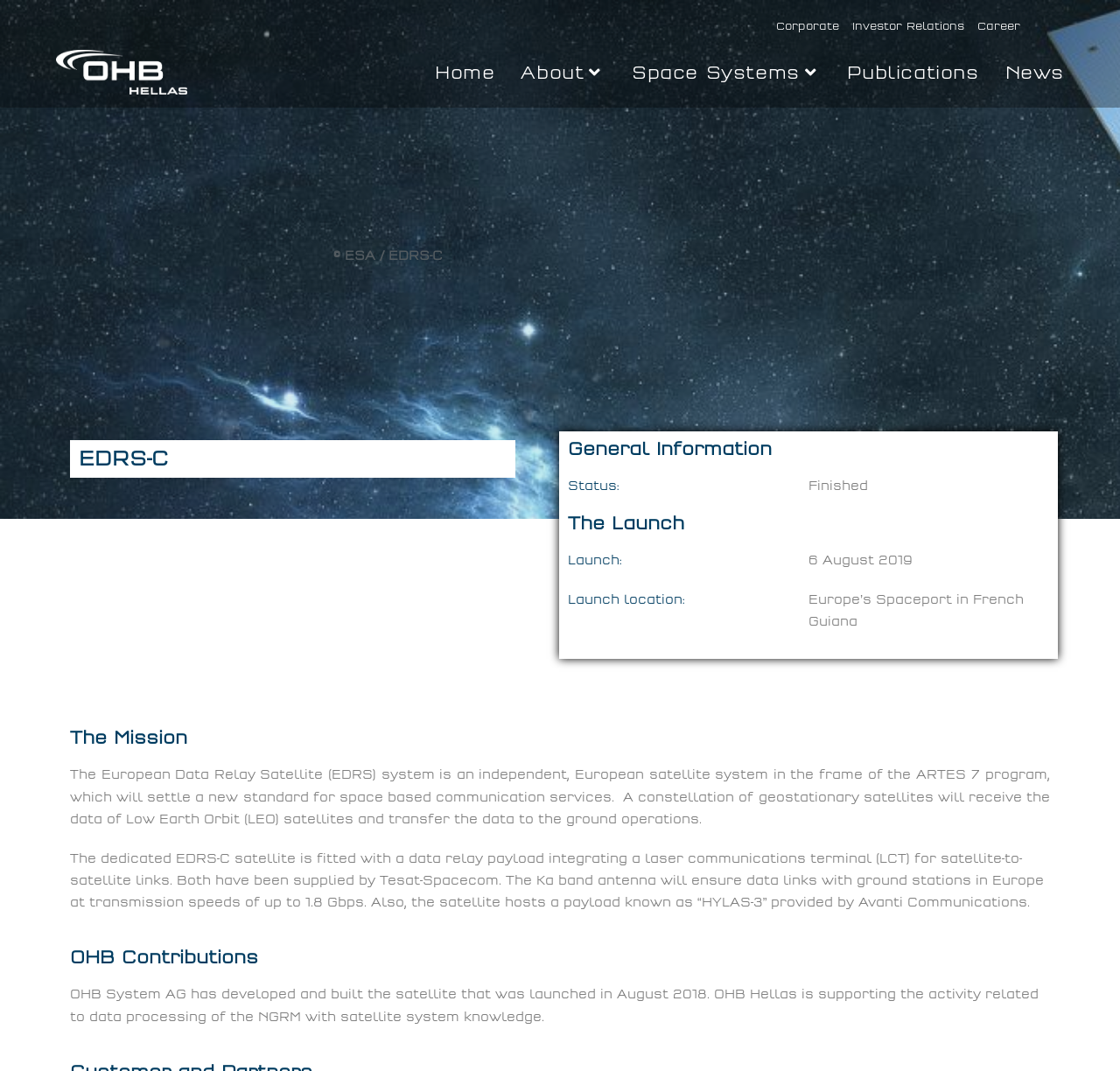Locate the bounding box of the UI element based on this description: "Space Systems". Provide four float numbers between 0 and 1 as [left, top, right, bottom].

[0.552, 0.035, 0.745, 0.1]